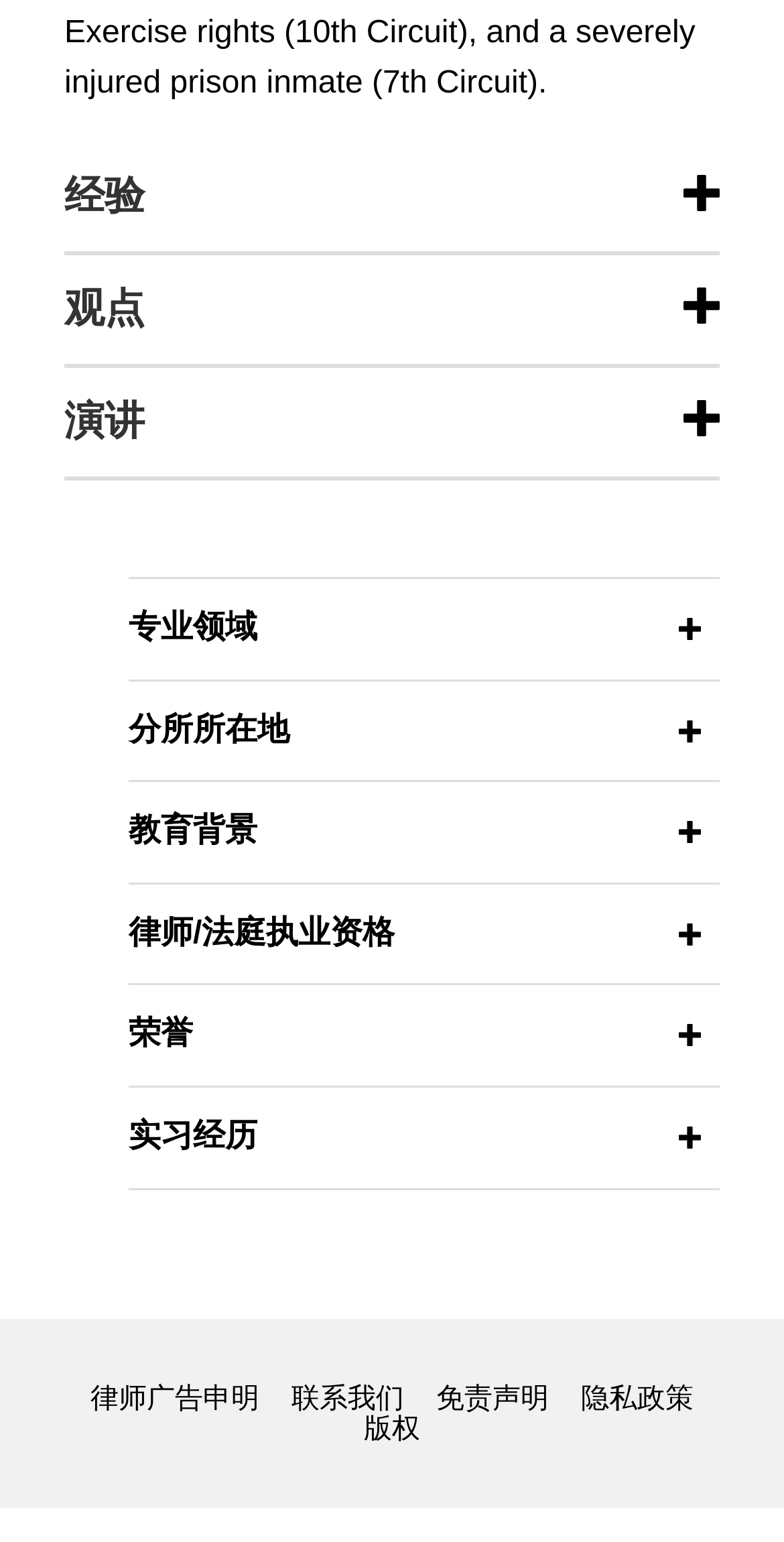Pinpoint the bounding box coordinates of the clickable element to carry out the following instruction: "Click the button to view experience."

[0.082, 0.093, 0.918, 0.166]